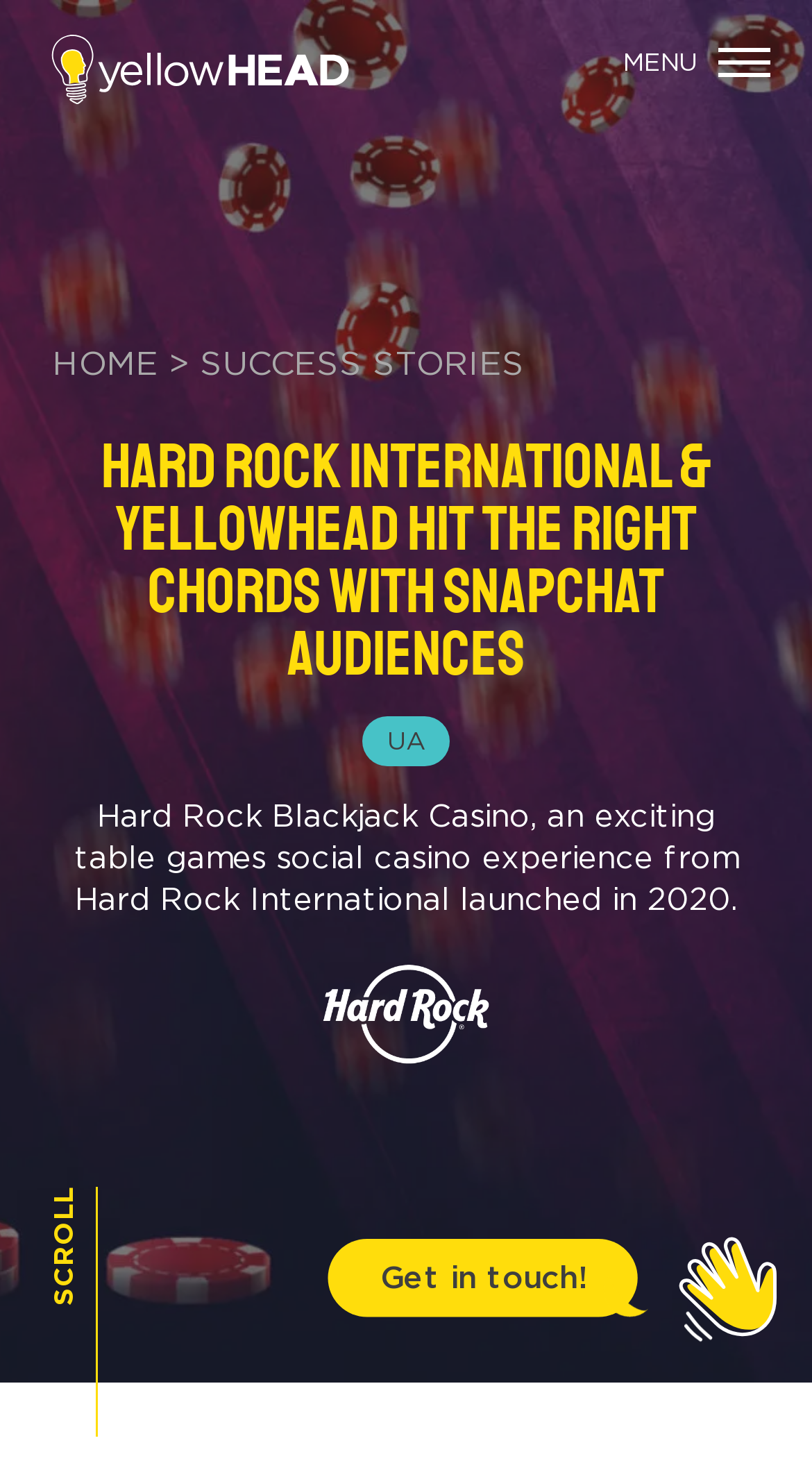Please answer the following question using a single word or phrase: 
What is the name of the company that achieved success with Snapchat?

Hard Rock International